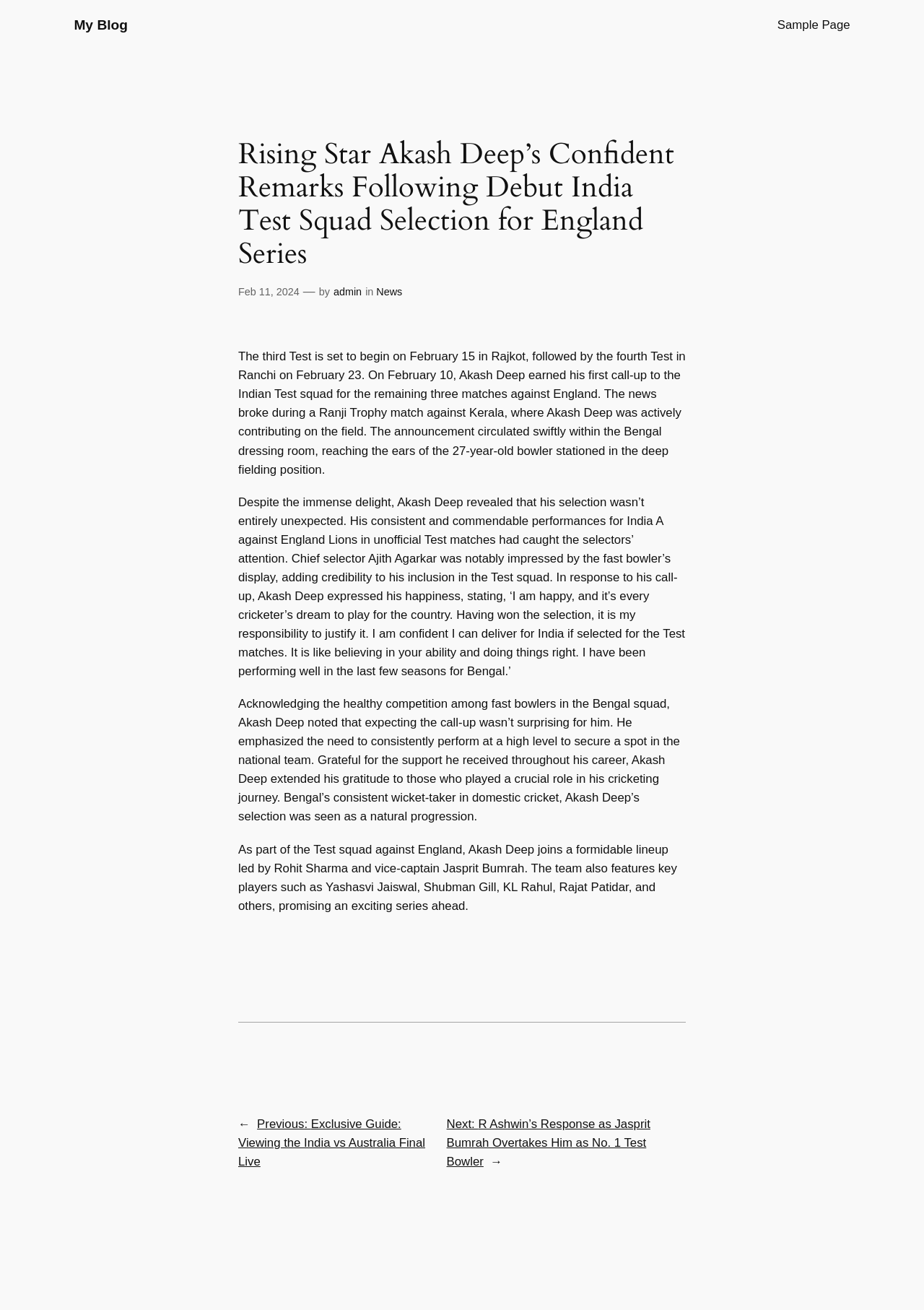Who is the captain of the Indian Test team?
Please answer using one word or phrase, based on the screenshot.

Rohit Sharma